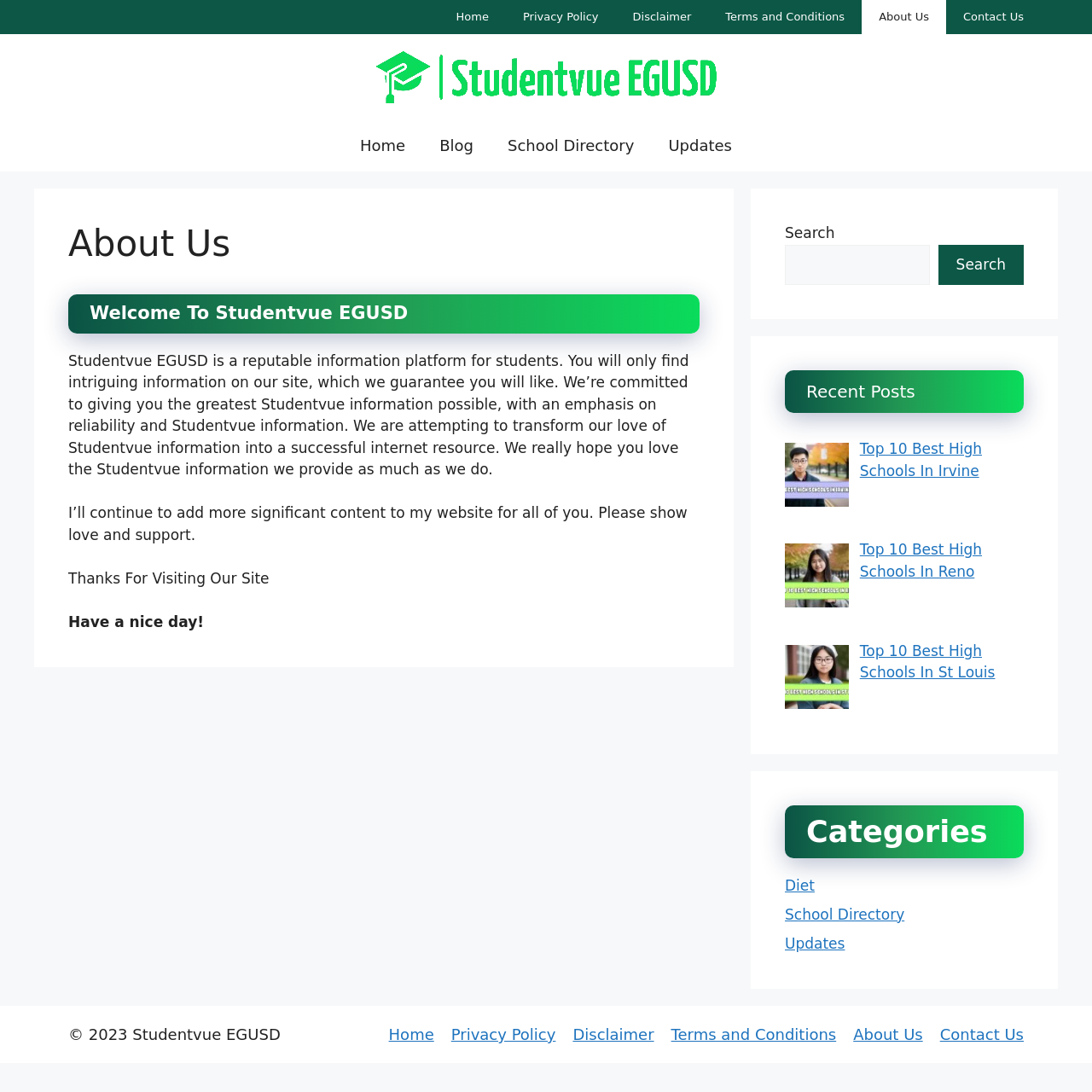Point out the bounding box coordinates of the section to click in order to follow this instruction: "Click the Contact Us link".

[0.866, 0.0, 0.953, 0.031]